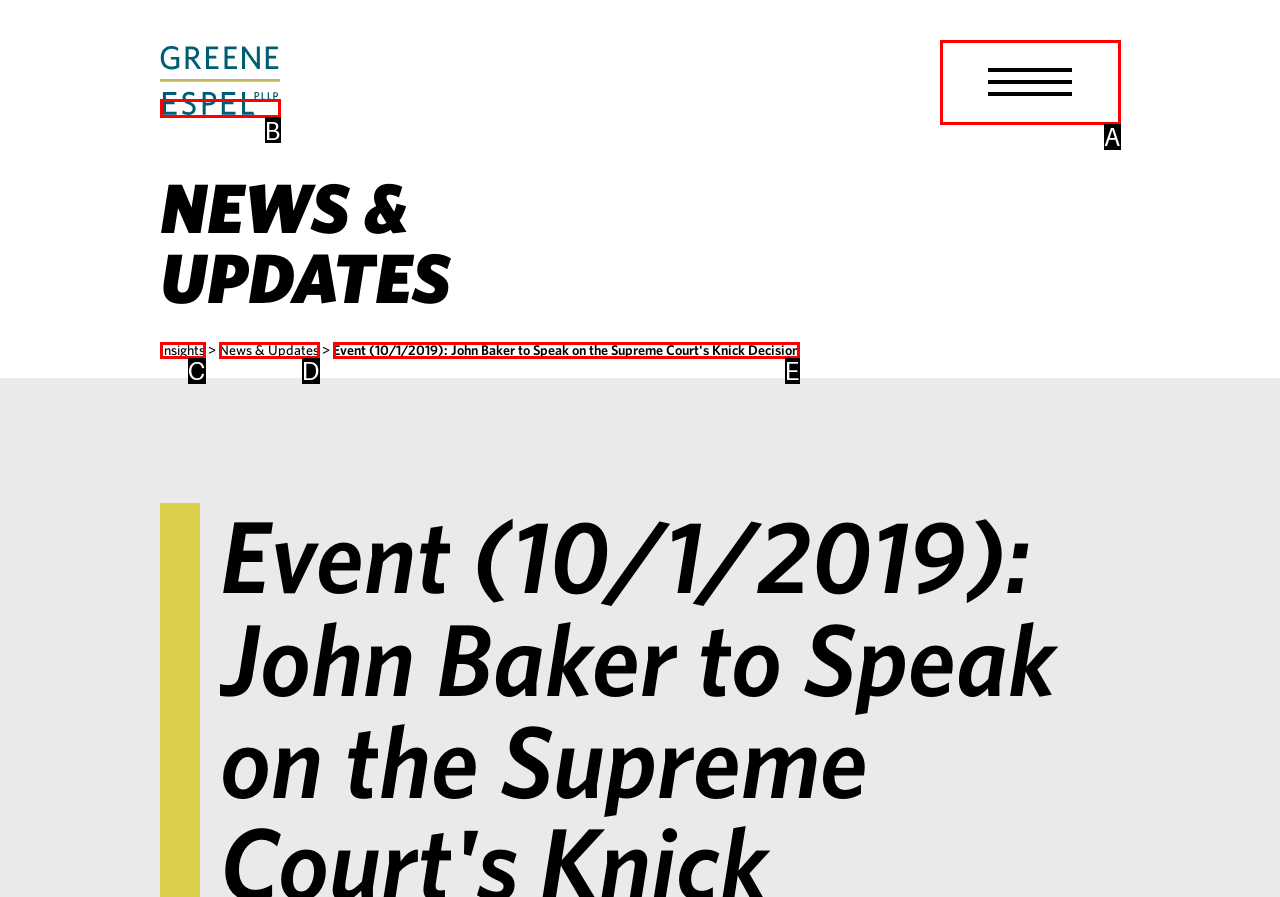Given the element description: News & Updates, choose the HTML element that aligns with it. Indicate your choice with the corresponding letter.

D